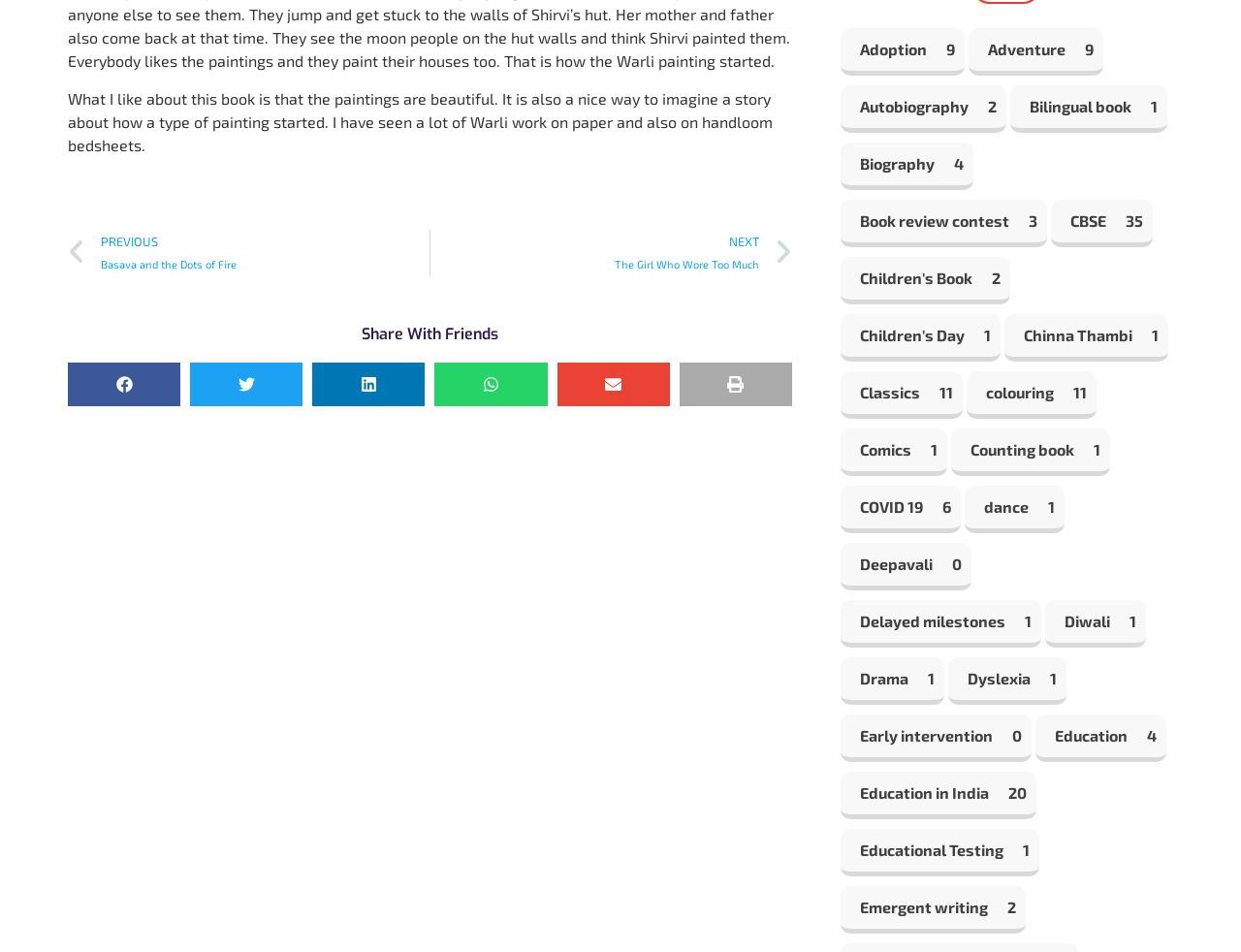Pinpoint the bounding box coordinates of the element to be clicked to execute the instruction: "Click on the 'Prev' link".

[0.055, 0.241, 0.346, 0.29]